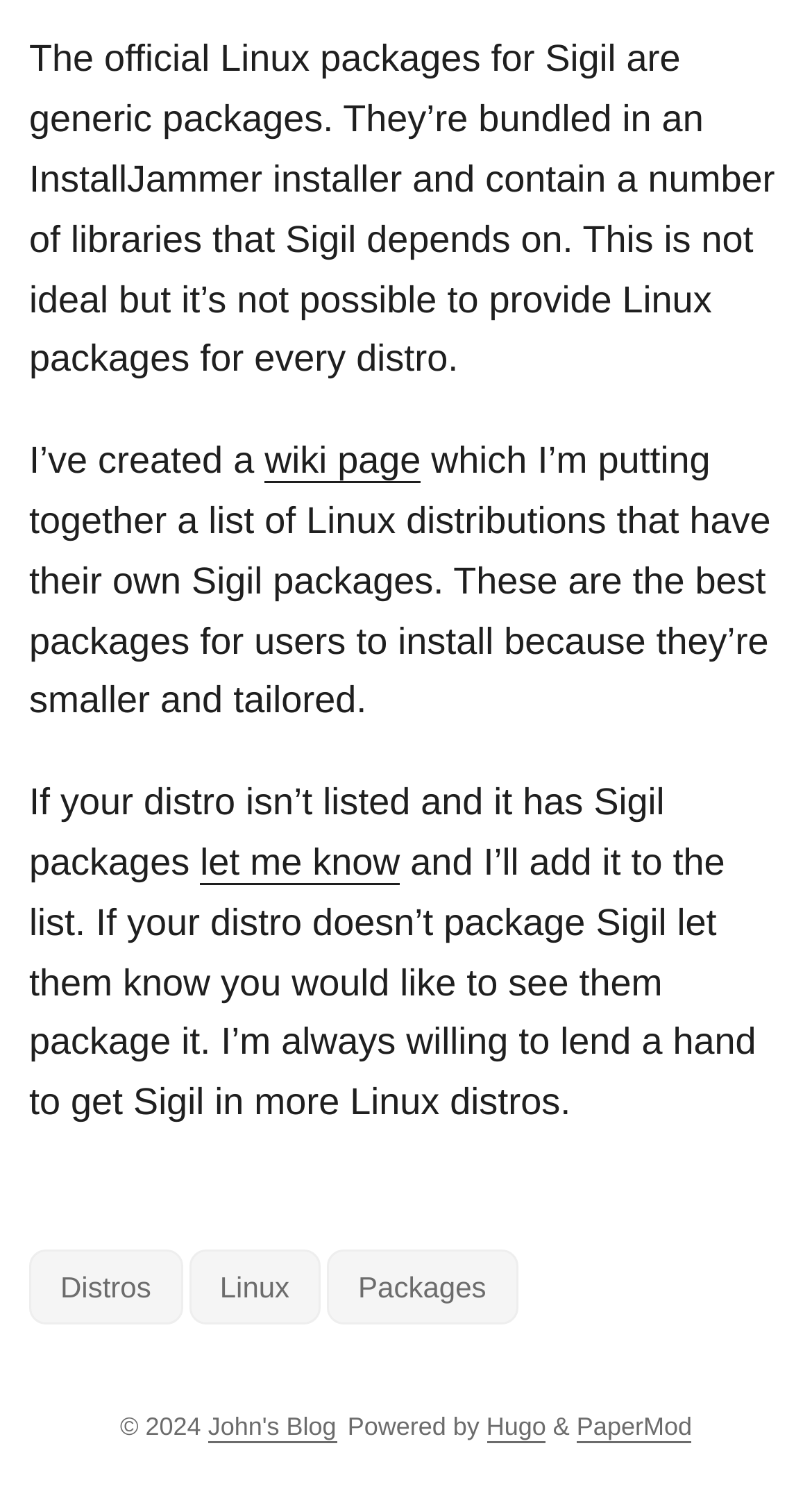Using the element description: "Linux", determine the bounding box coordinates for the specified UI element. The coordinates should be four float numbers between 0 and 1, [left, top, right, bottom].

[0.232, 0.839, 0.395, 0.889]